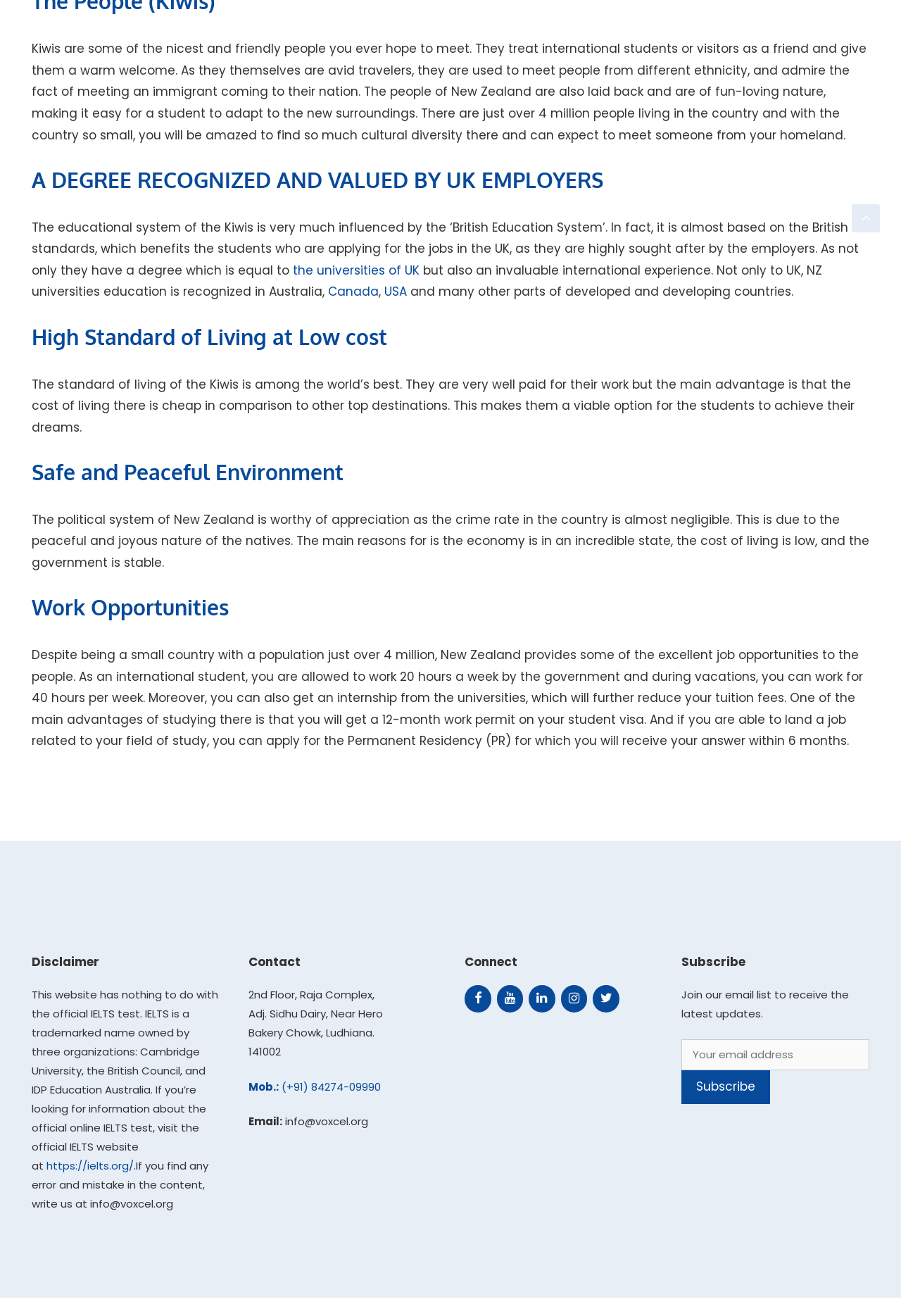Can you provide the bounding box coordinates for the element that should be clicked to implement the instruction: "Click the Subscribe button"?

[0.756, 0.813, 0.854, 0.839]